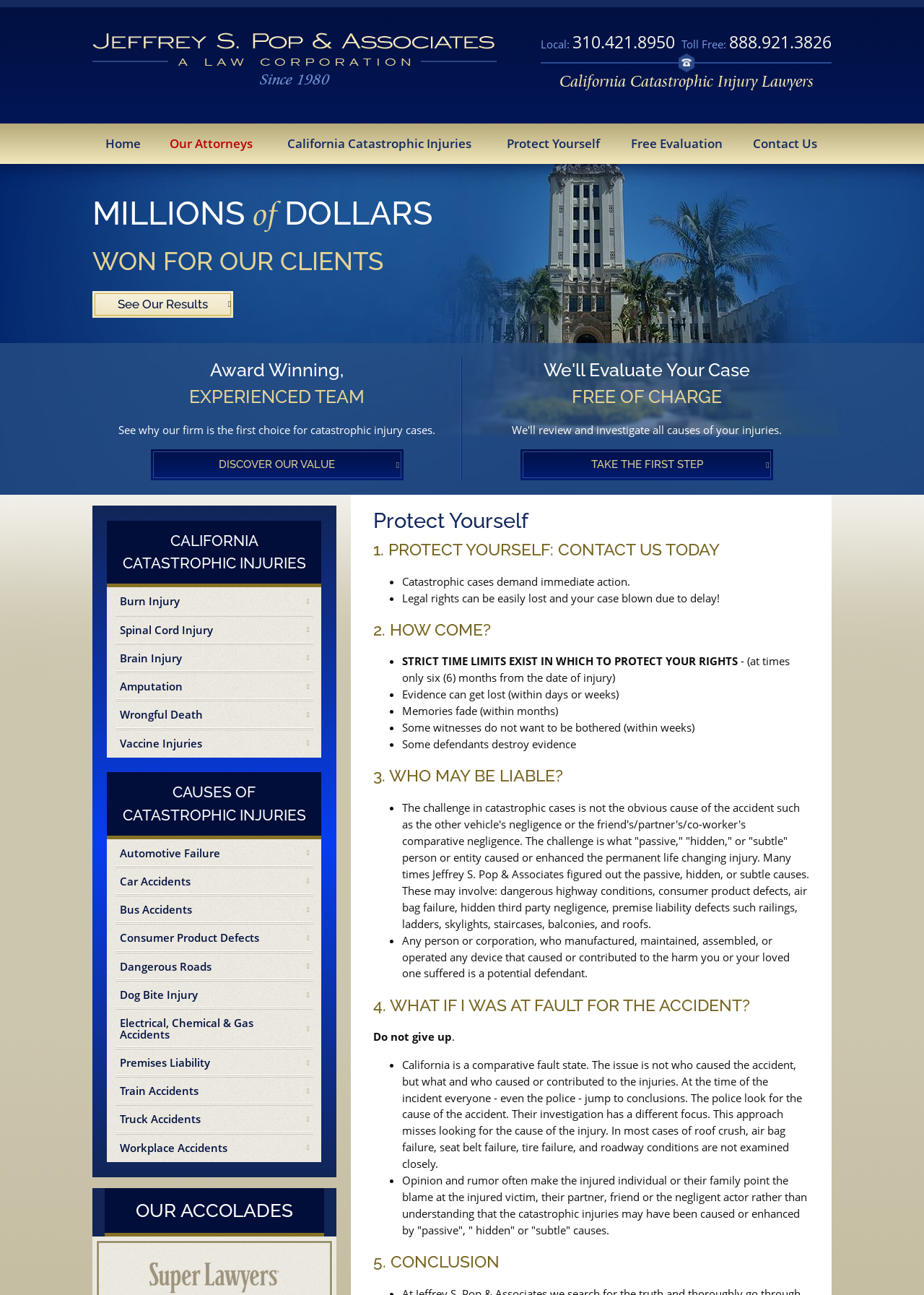Please identify the coordinates of the bounding box that should be clicked to fulfill this instruction: "Click the 'Home' link".

[0.1, 0.096, 0.167, 0.127]